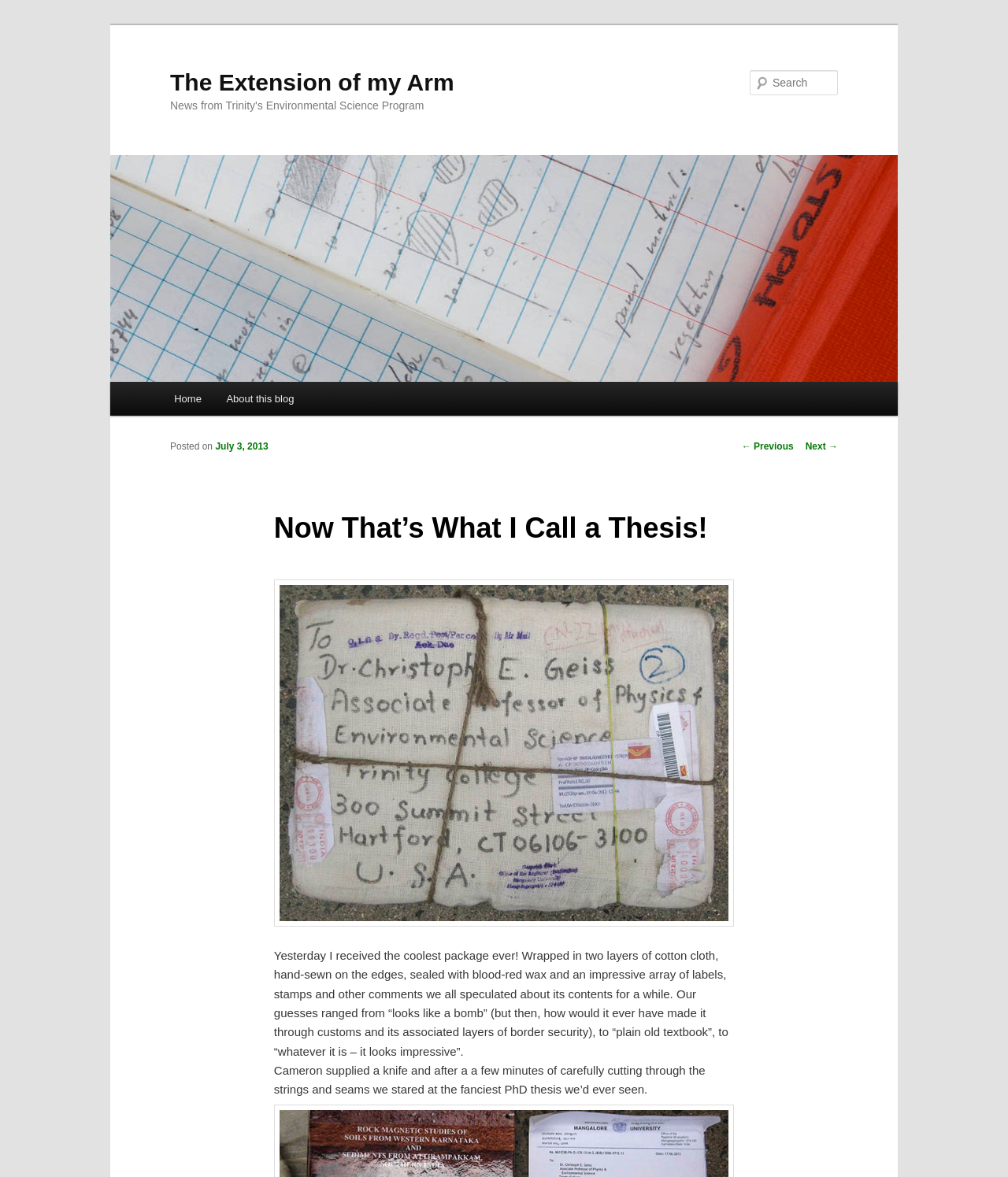Please identify the bounding box coordinates of the area I need to click to accomplish the following instruction: "Read the previous post".

[0.736, 0.375, 0.787, 0.384]